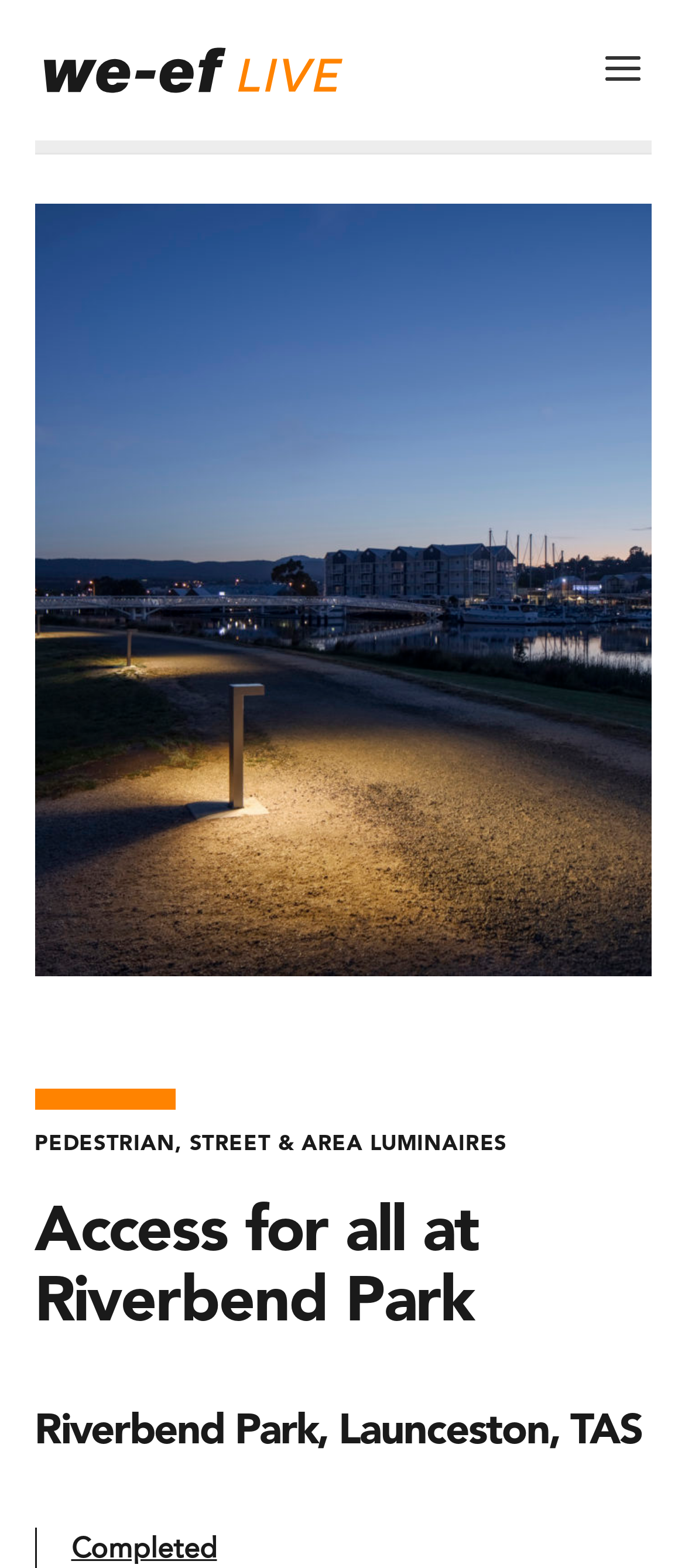Find the primary header on the webpage and provide its text.

Access for all at Riverbend Park